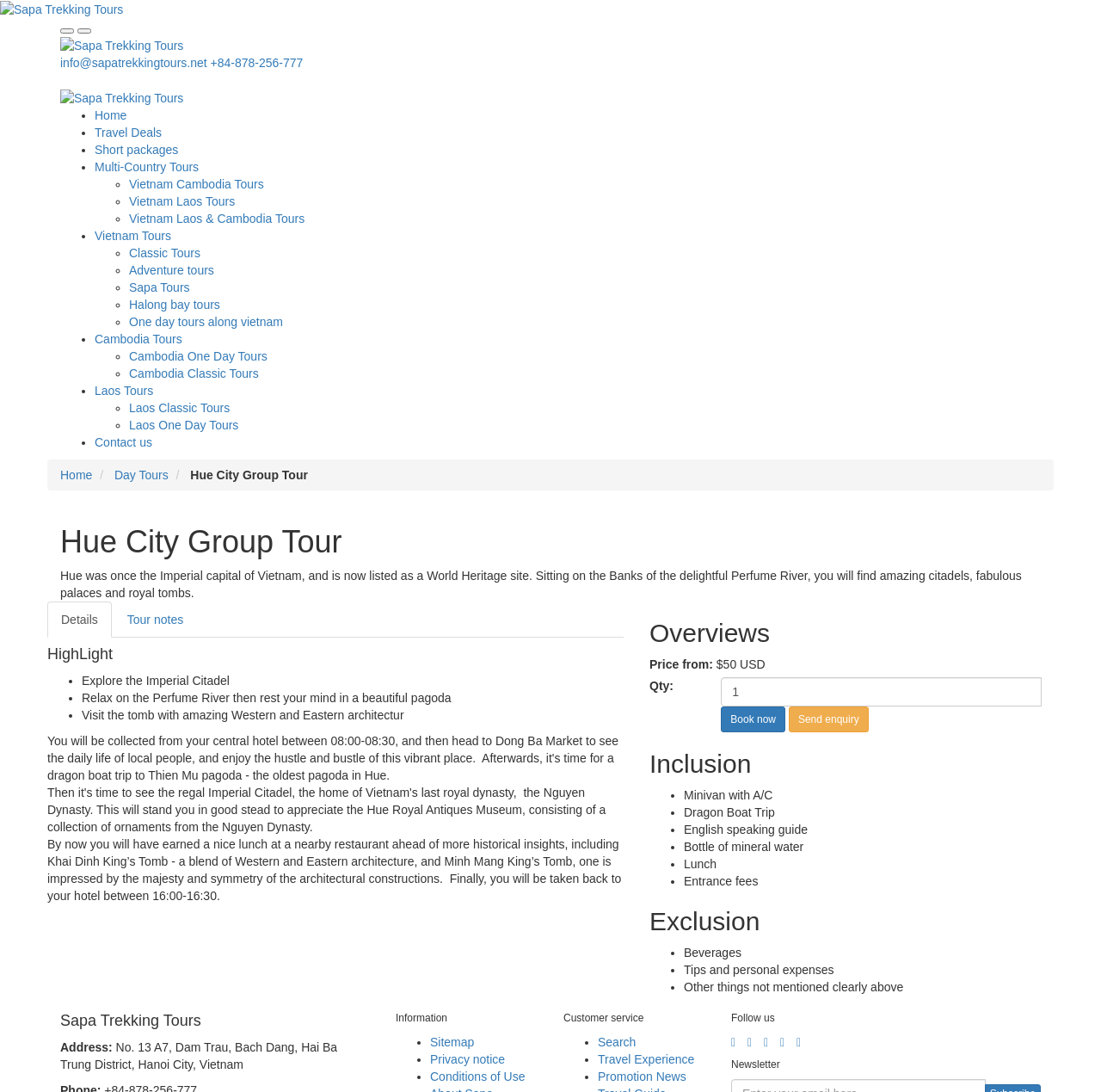Locate the bounding box coordinates of the element to click to perform the following action: 'Click on the 'Sapa Trekking Tours' image'. The coordinates should be given as four float values between 0 and 1, in the form of [left, top, right, bottom].

[0.055, 0.034, 0.167, 0.049]